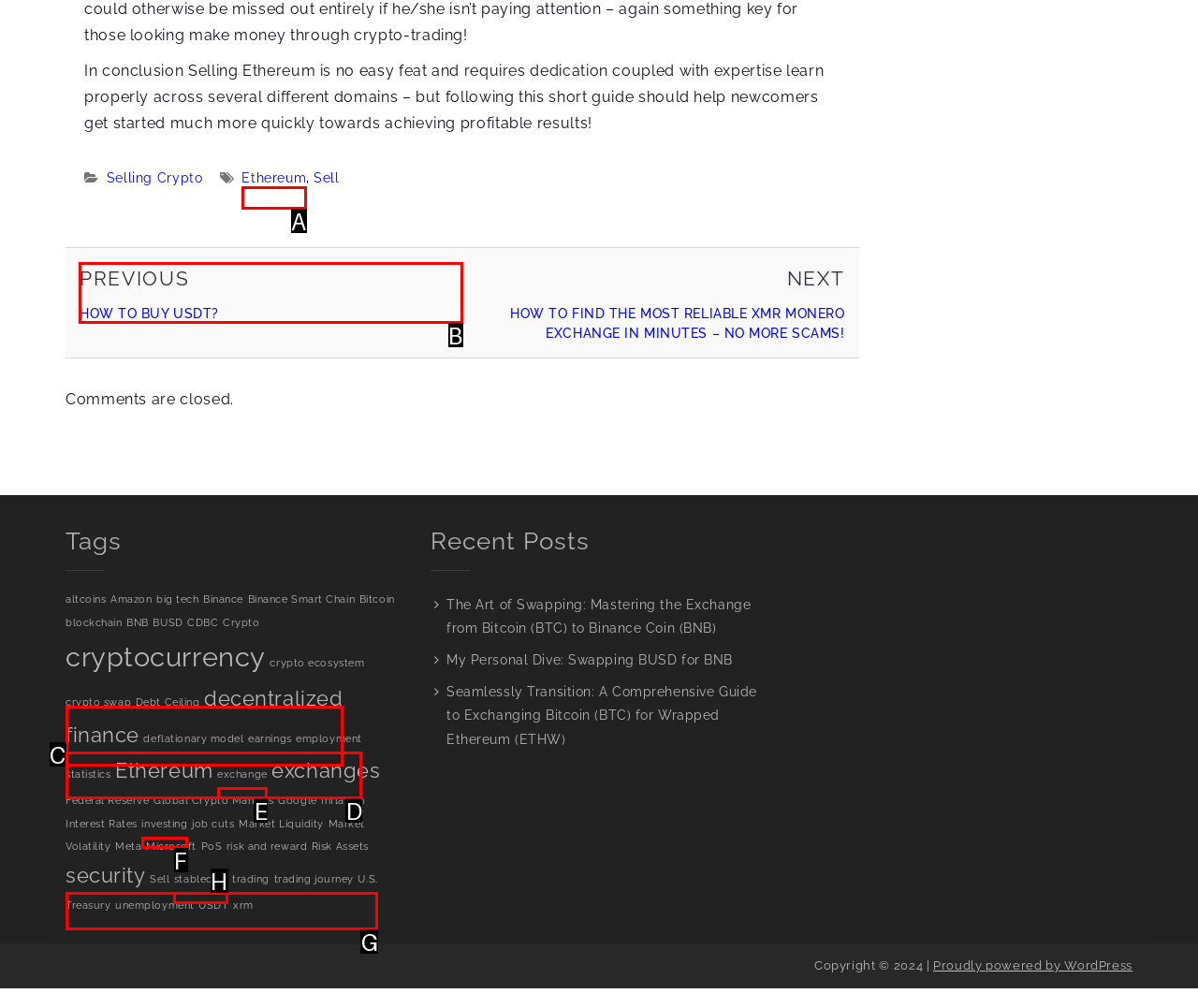Which UI element's letter should be clicked to achieve the task: Read the previous post about 'HOW TO BUY USDT?'
Provide the letter of the correct choice directly.

B